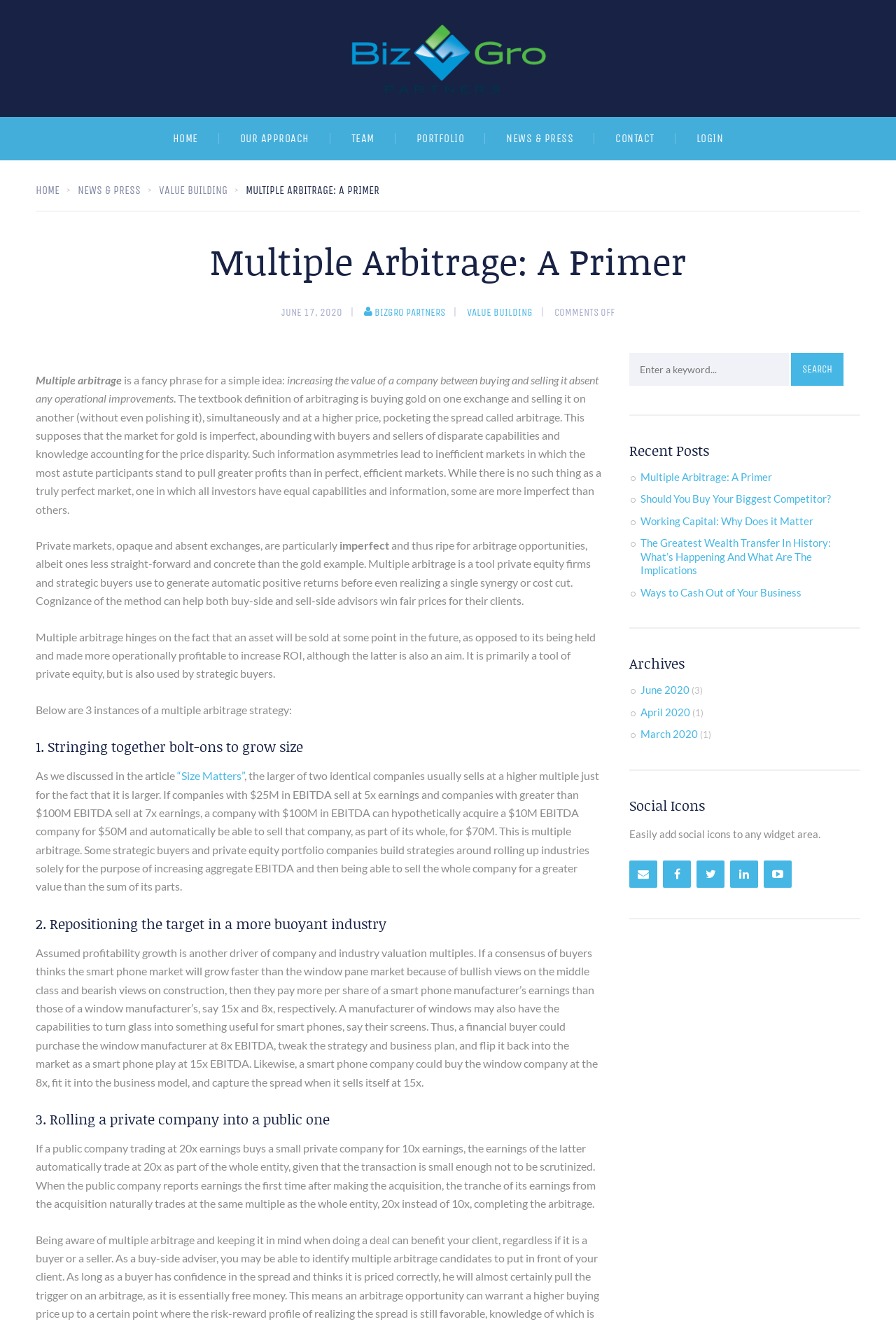Kindly determine the bounding box coordinates of the area that needs to be clicked to fulfill this instruction: "Check the 'Recent Posts'".

[0.702, 0.333, 0.96, 0.347]